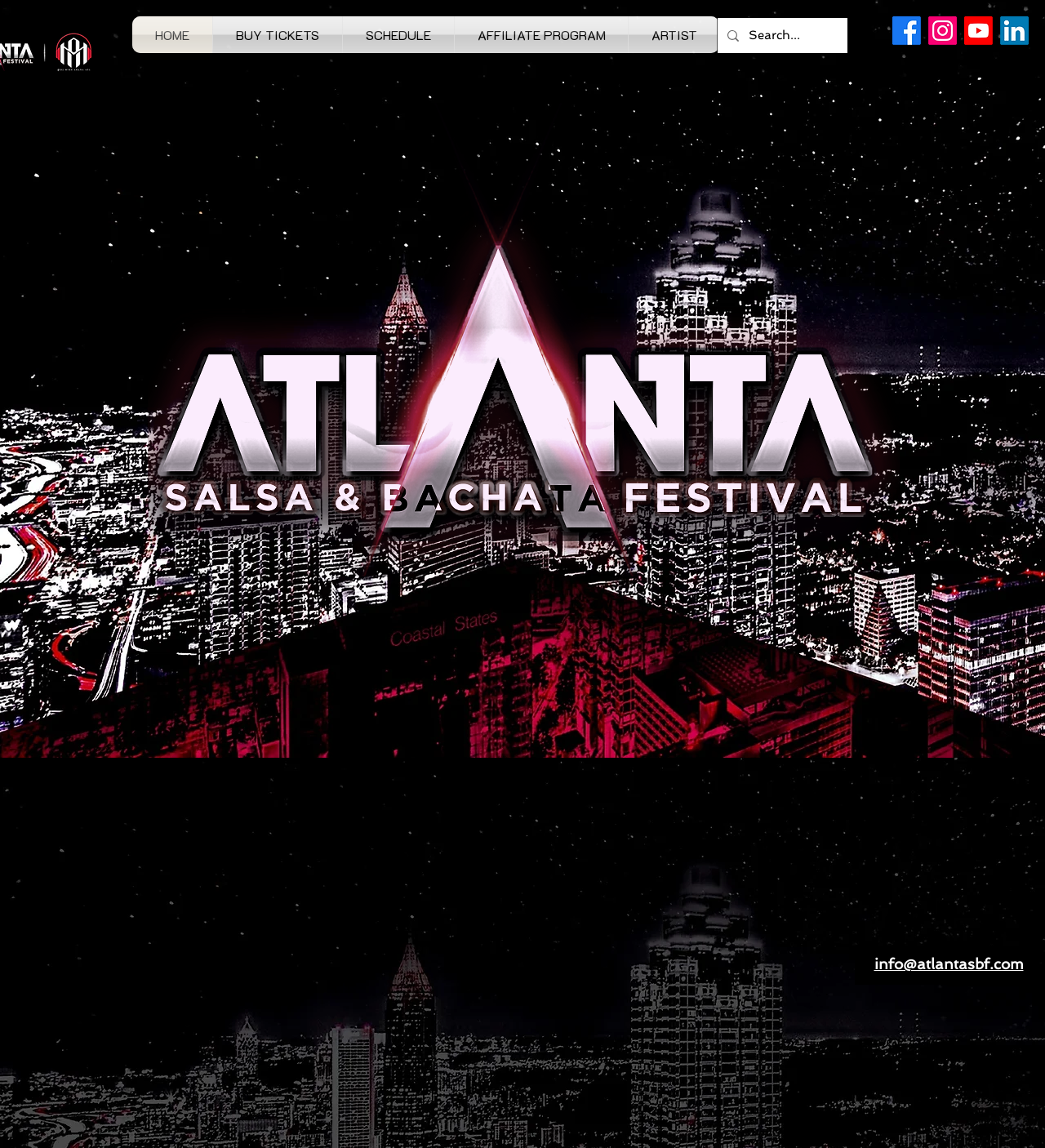What is the logo of the festival?
Using the image, provide a concise answer in one word or a short phrase.

ASBF LOGO1.png